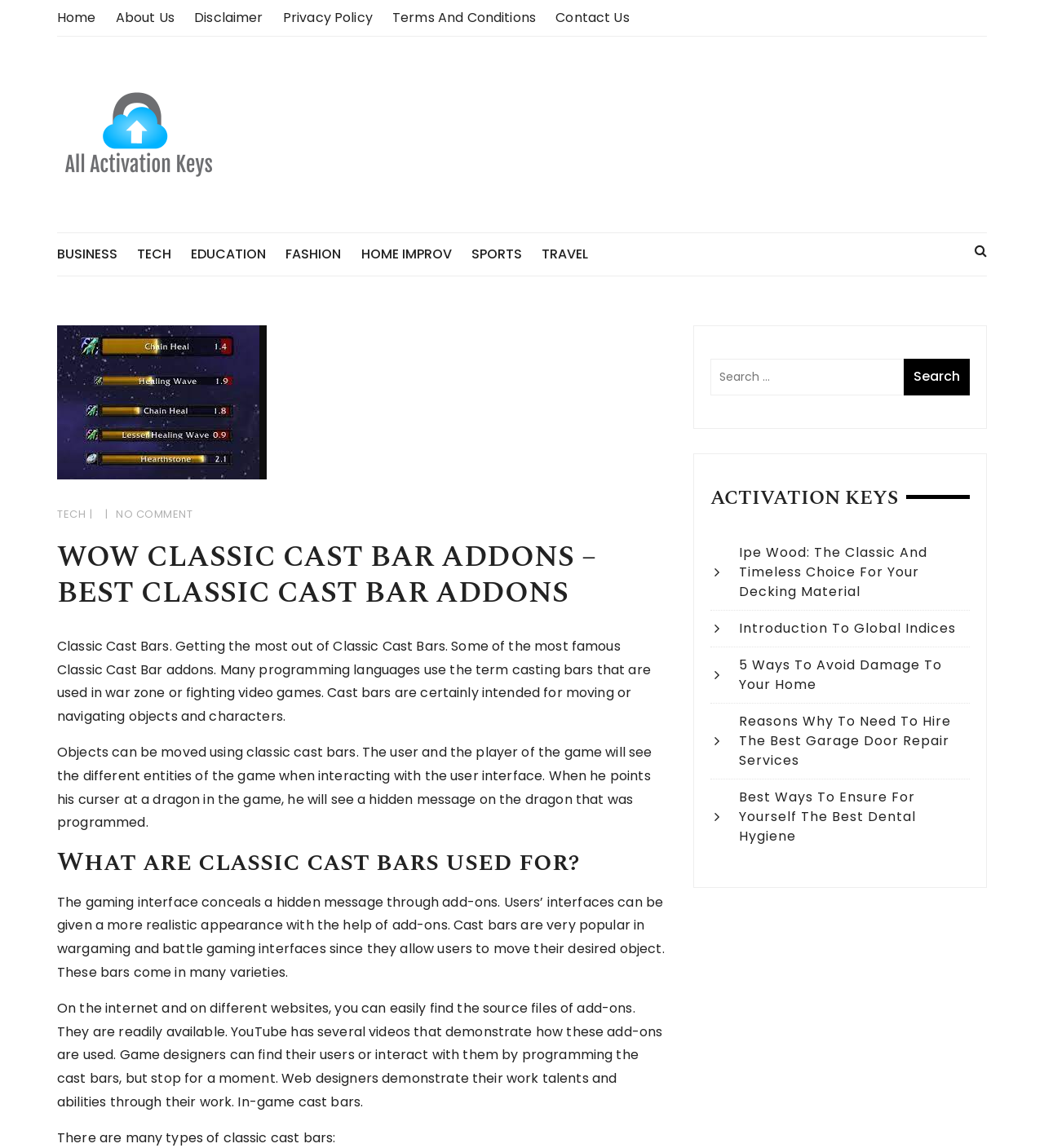Produce a meticulous description of the webpage.

The webpage is about Wow Classic Cast Bar Addons, with a focus on discussing the best classic cast bar addons. At the top, there are seven links to different sections of the website, including "Home", "About Us", "Disclaimer", "Privacy Policy", "Terms And Conditions", and "Contact Us". 

Below these links, there is a prominent link to "All Activation Keys" with an accompanying image. To the right of this link, there is a small icon represented by "\uf002". 

Further down, there are nine category links, including "BUSINESS", "TECH", "EDUCATION", "FASHION", "HOME IMPROV", and "SPORTS", which are arranged horizontally across the page. 

The main content of the webpage begins with a heading that matches the title of the webpage, "WOW CLASSIC CAST BAR ADDONS – BEST CLASSIC CAST BAR ADDONS". This is followed by a block of text that explains what classic cast bars are and how they are used in gaming interfaces. 

The text is divided into several sections, each with its own heading. The first section discusses the basics of classic cast bars, while the second section asks "What are classic cast bars used for?" The subsequent sections provide more information about the uses and varieties of classic cast bars. 

To the right of the main content, there is a complementary section that contains a search bar with a "Search" button. Below the search bar, there is a heading "ACTIVATION KEYS" followed by five links to different articles, each represented by an icon "\uf105".